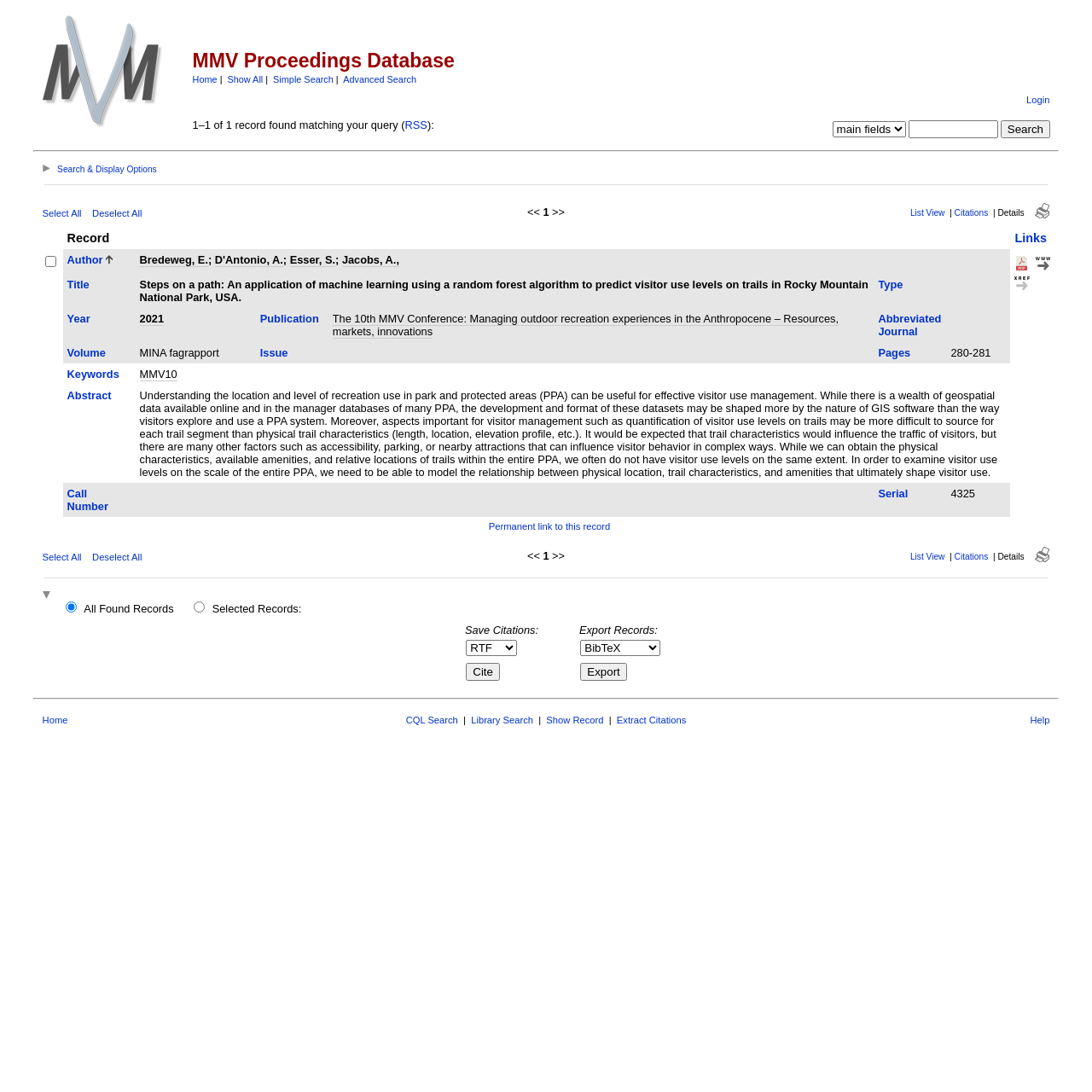Locate the bounding box coordinates of the element I should click to achieve the following instruction: "Select all records".

[0.039, 0.191, 0.075, 0.2]